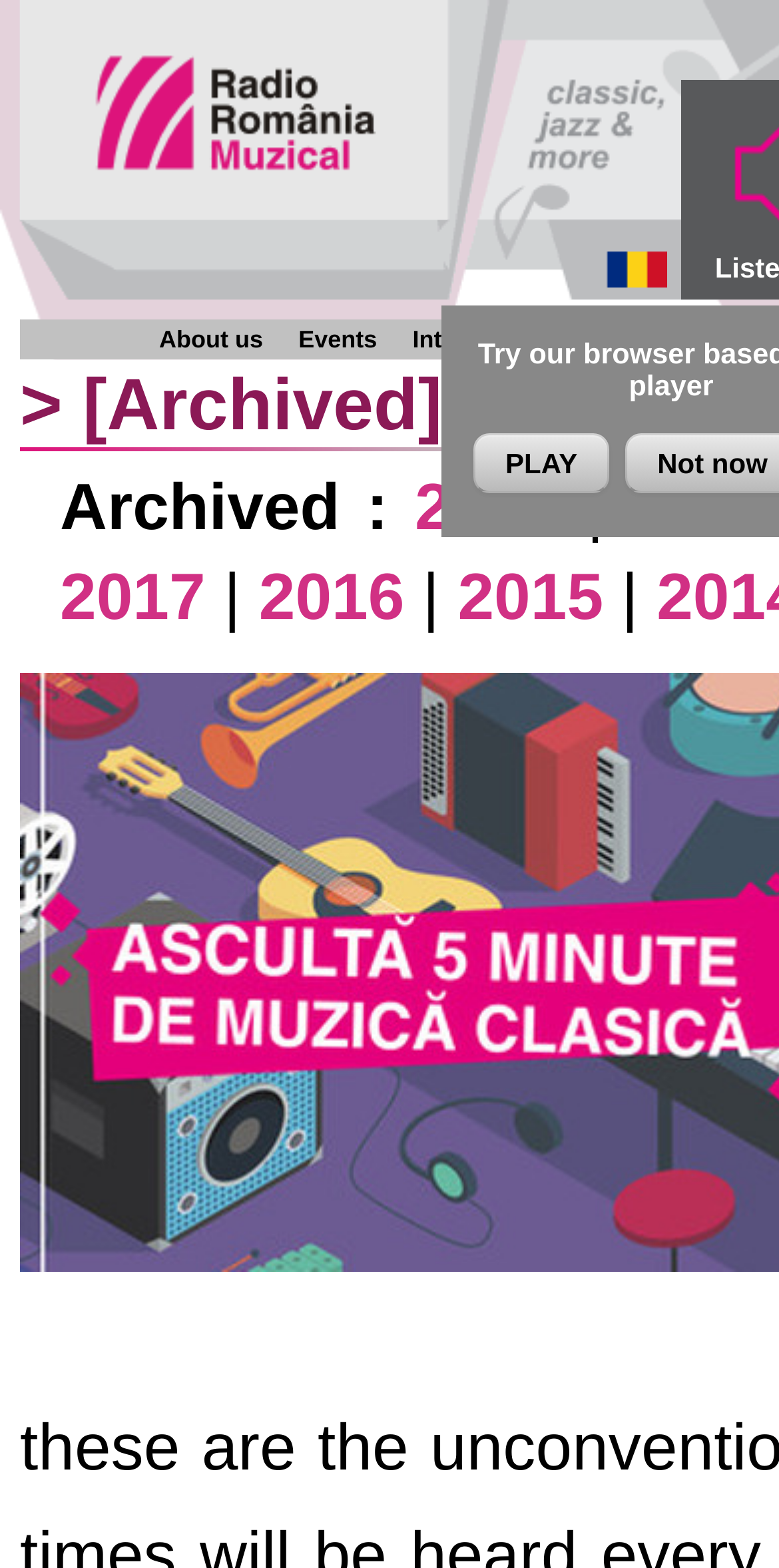Find the bounding box coordinates for the element described here: "About us".

[0.204, 0.208, 0.338, 0.225]